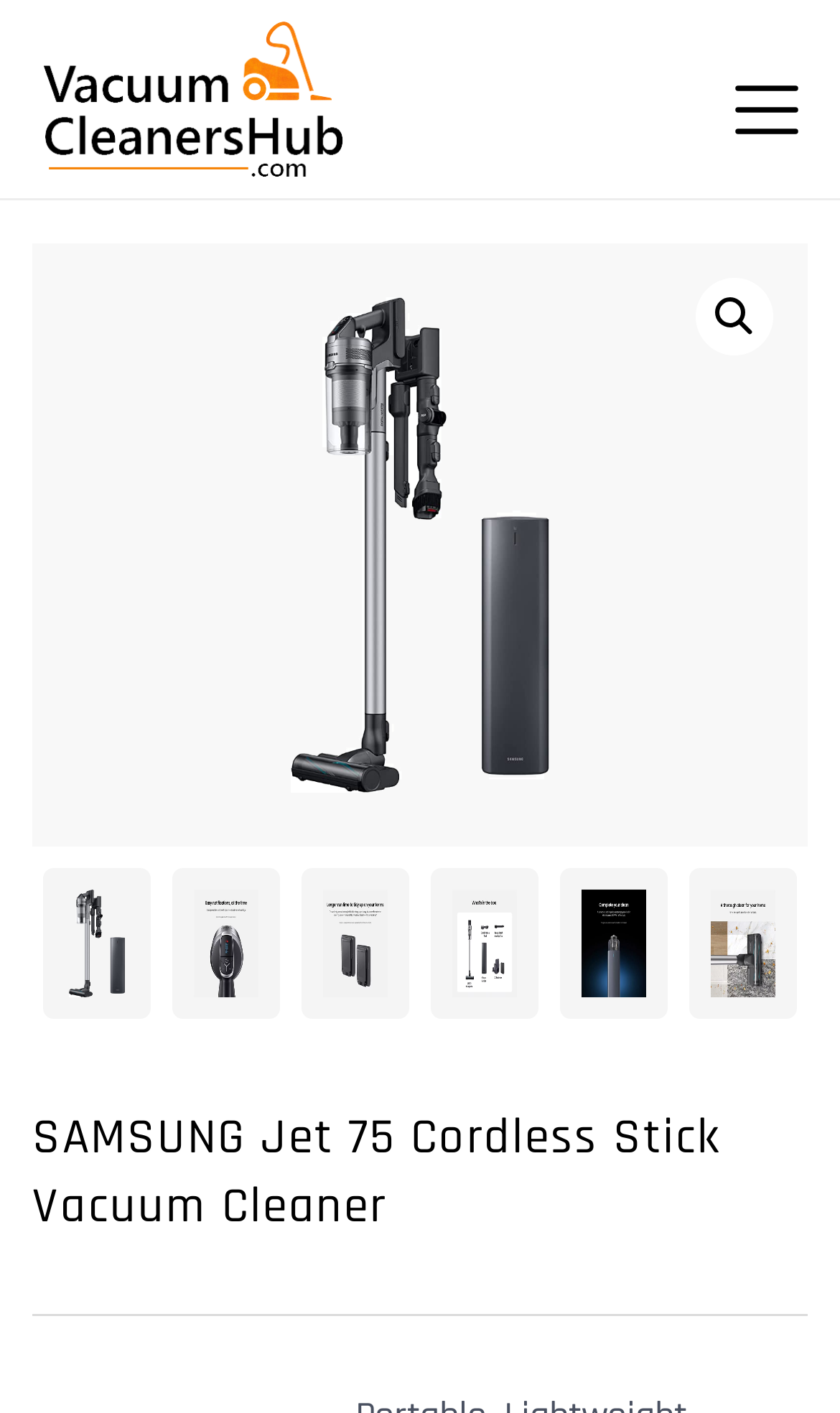What is the name of the product being featured?
Please use the visual content to give a single word or phrase answer.

SAMSUNG Jet 75 Cordless Stick Vacuum Cleaner